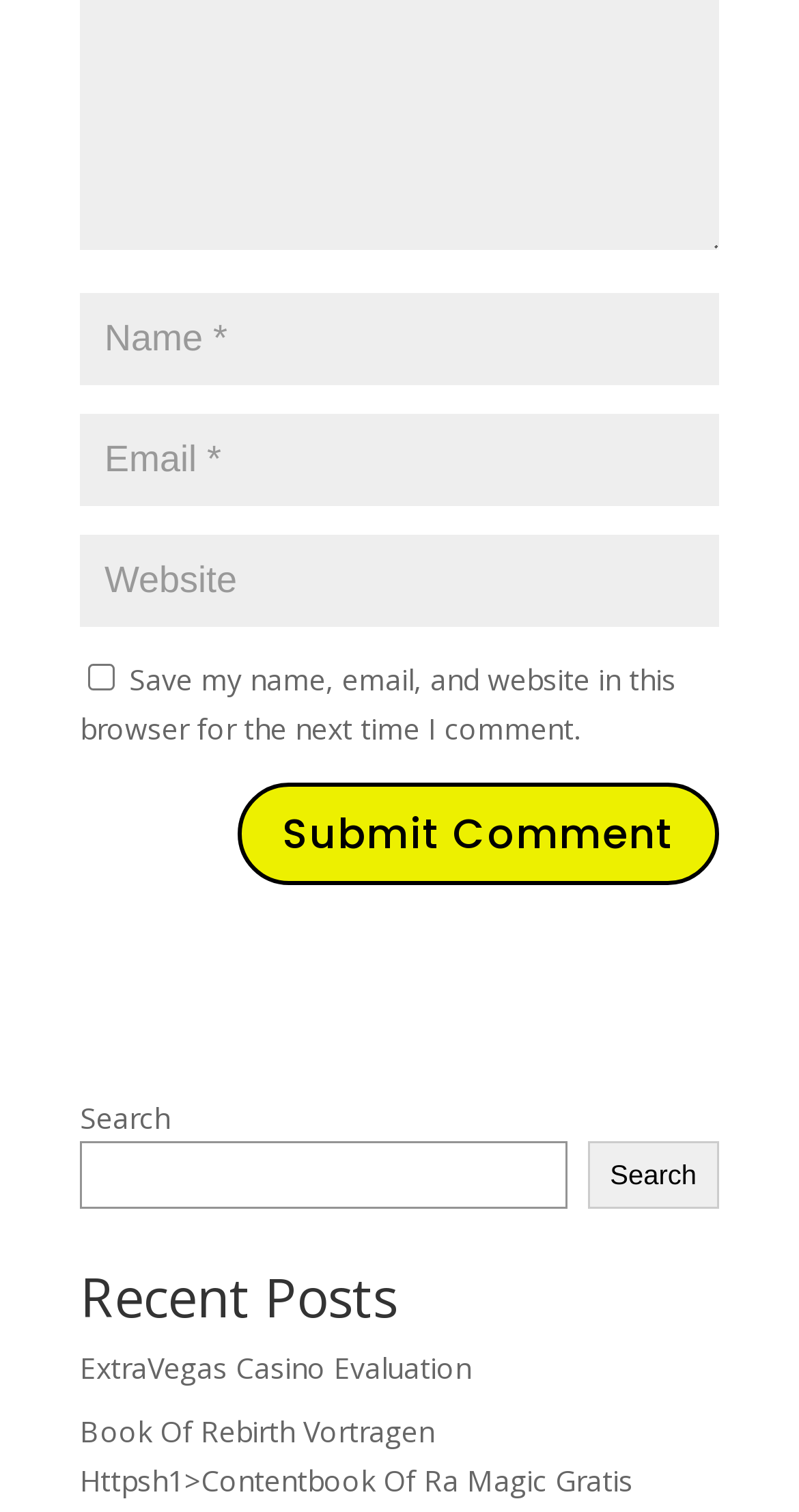Identify the bounding box coordinates for the element that needs to be clicked to fulfill this instruction: "Submit a comment". Provide the coordinates in the format of four float numbers between 0 and 1: [left, top, right, bottom].

[0.297, 0.517, 0.9, 0.585]